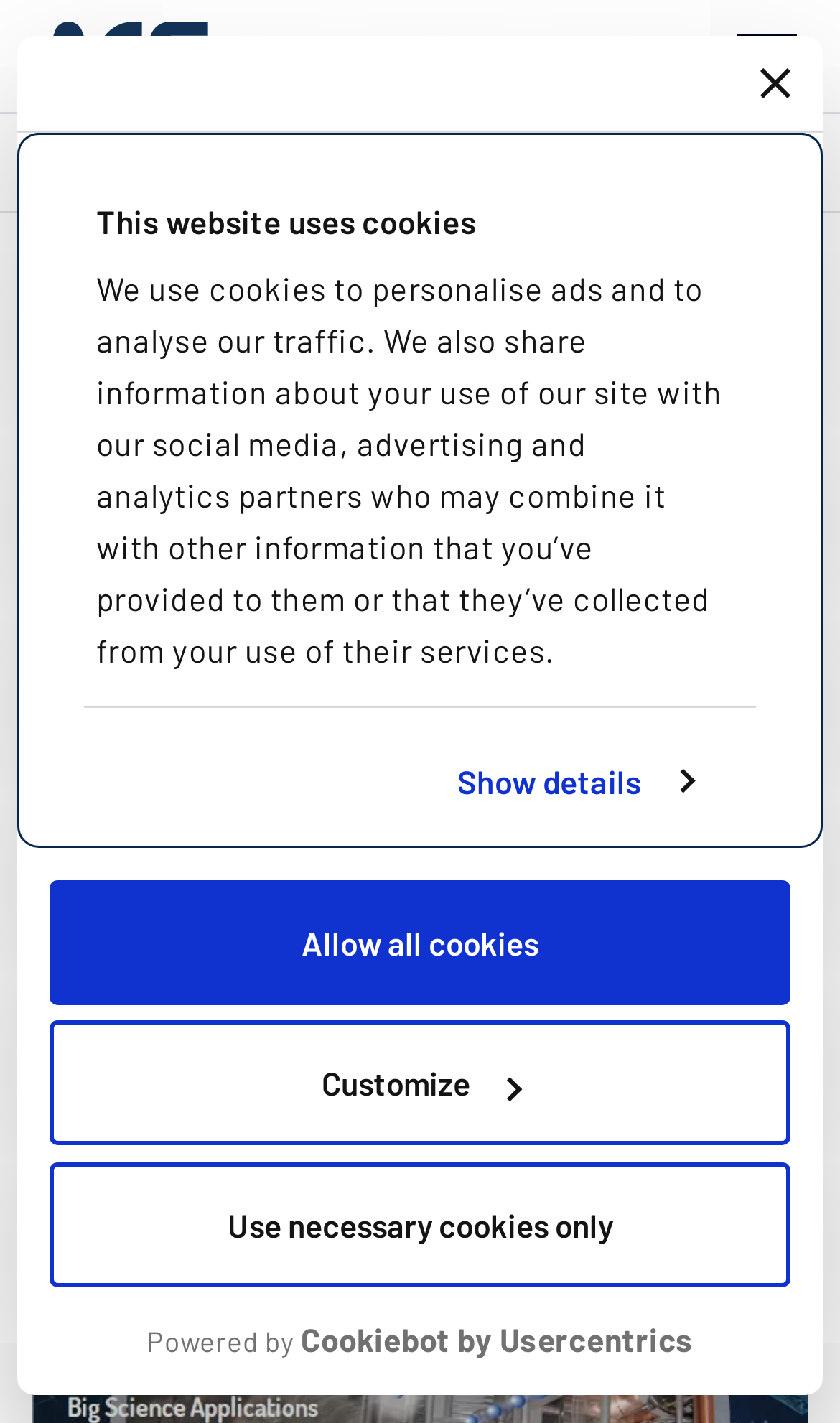Based on the element description, predict the bounding box coordinates (top-left x, top-left y, bottom-right x, bottom-right y) for the UI element in the screenshot: Company

[0.051, 0.476, 0.197, 0.506]